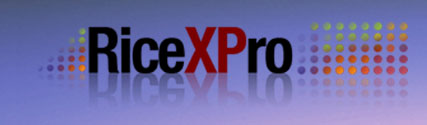Construct a detailed narrative about the image.

The image features the logo of "RiceXPro," prominently displayed in bold black and red typography. The design includes a modern and sleek aesthetic, characterized by a background that transitions in soft hues, enhancing its visual appeal. Surrounding the logo are colorful dots in various shades, creating an engaging and dynamic atmosphere. This graphical representation reflects the innovative nature of RiceXPro, a platform likely focused on rice research and gene expression analysis, suggesting an emphasis on advanced agricultural and genetic studies. The overall composition conveys professionalism and creativity, making it suitable for a scientific context.